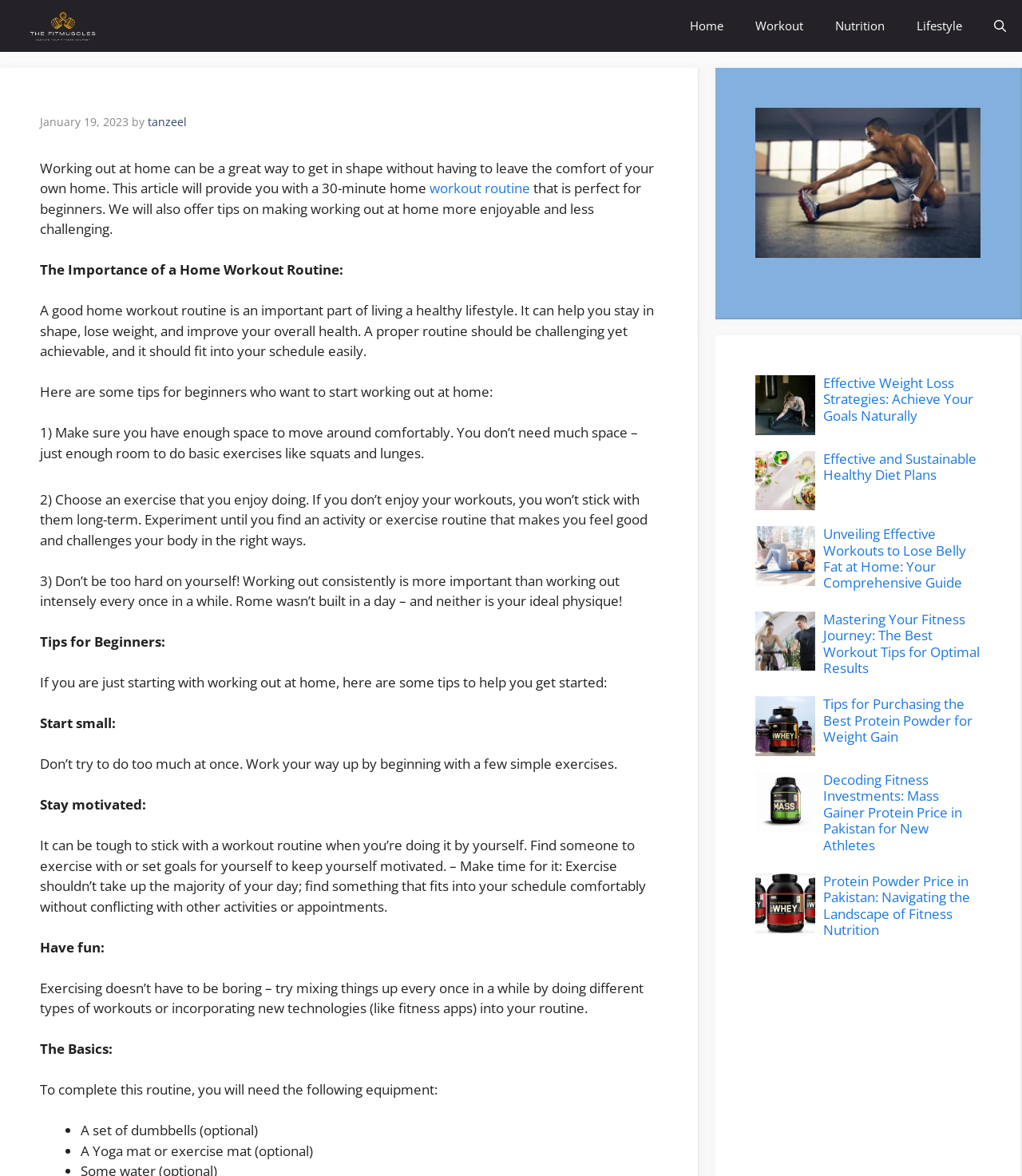Please answer the following question using a single word or phrase: 
What equipment is needed for the 30-minute home workout routine?

Dumbbells and yoga mat (optional)